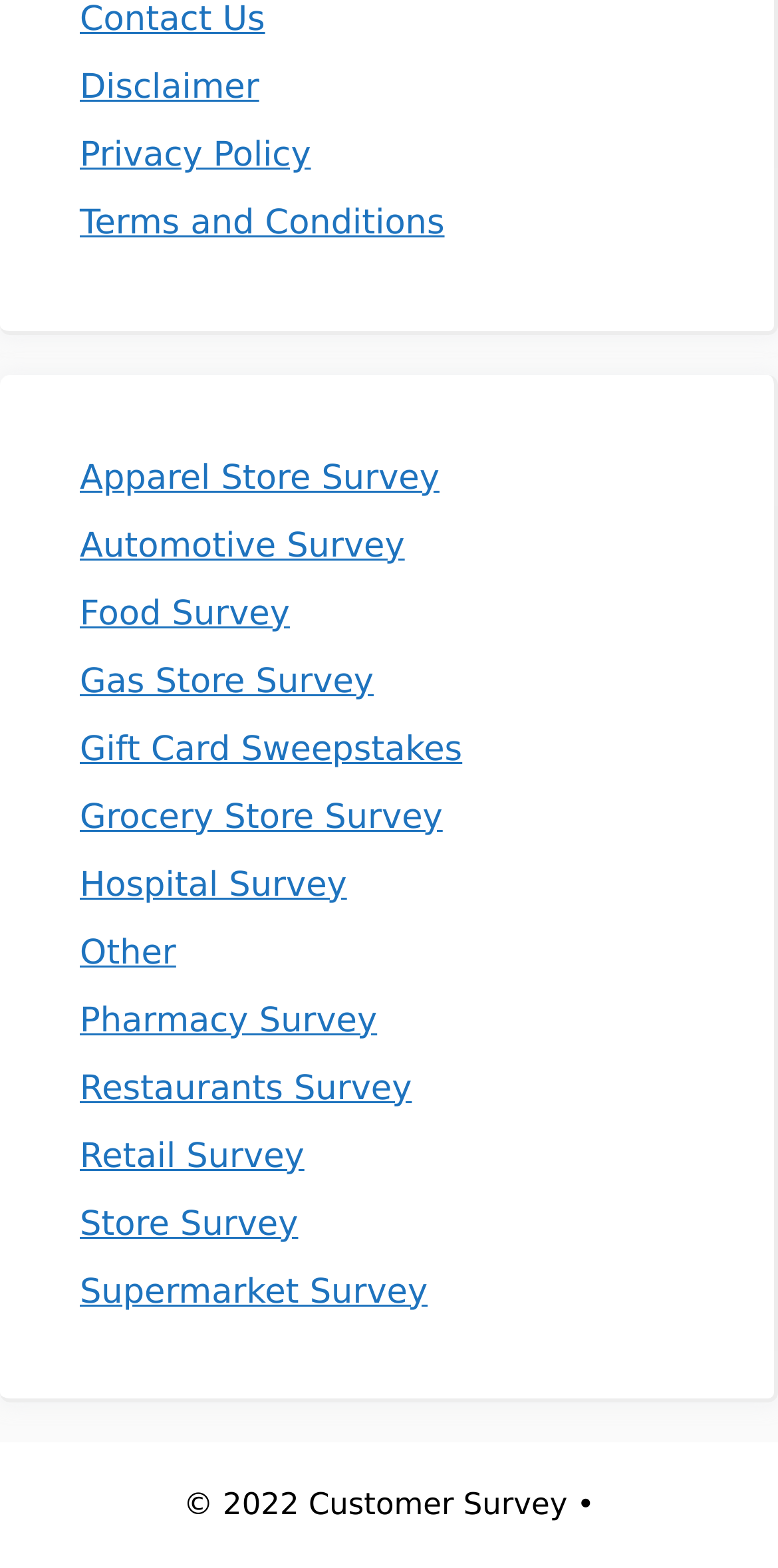What is the copyright year mentioned at the bottom of the webpage? Based on the image, give a response in one word or a short phrase.

2022